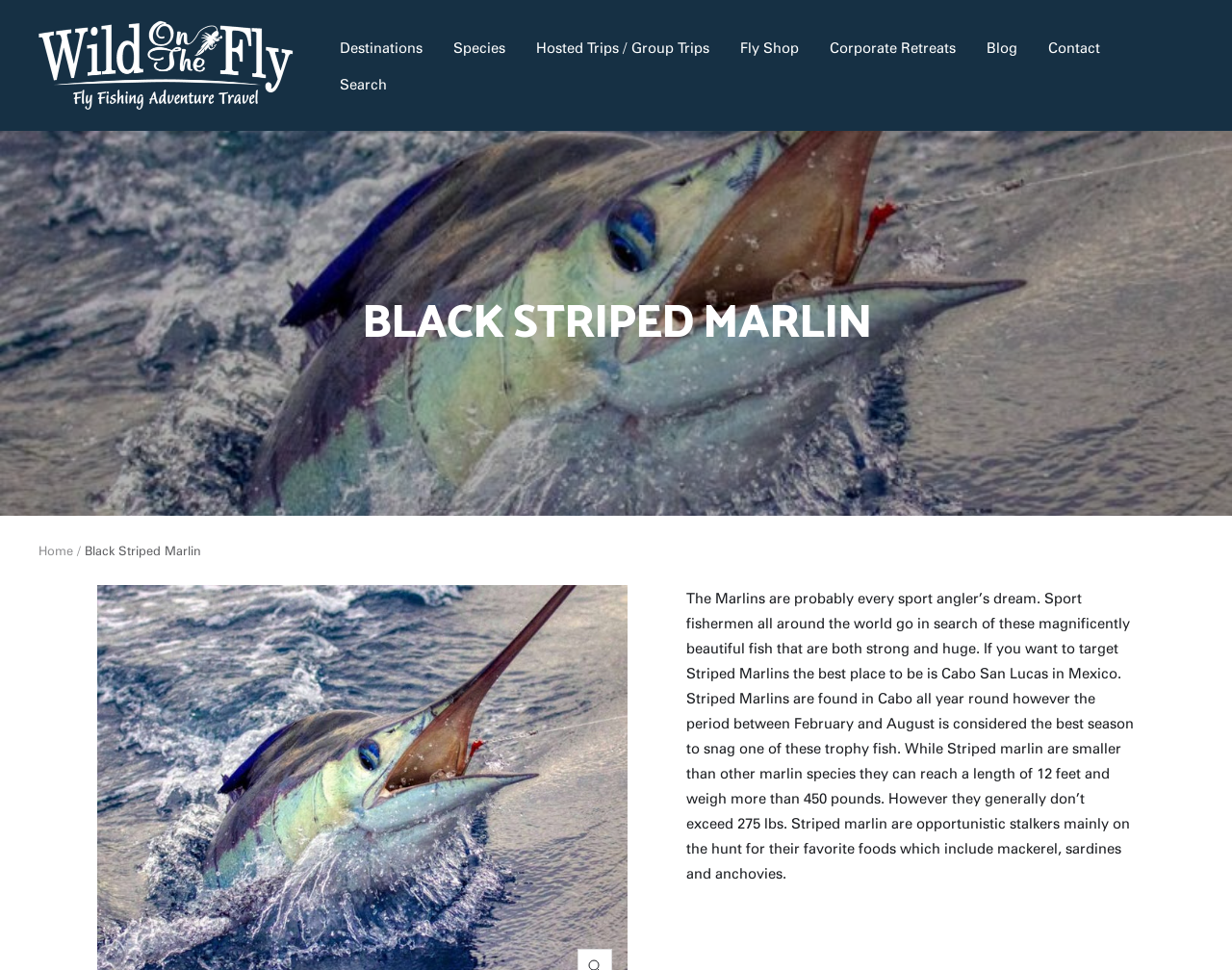How long can Striped Marlins grow?
Using the image, provide a detailed and thorough answer to the question.

According to the webpage, Striped Marlins can reach a length of 12 feet and weigh more than 450 pounds, although they generally don’t exceed 275 lbs.